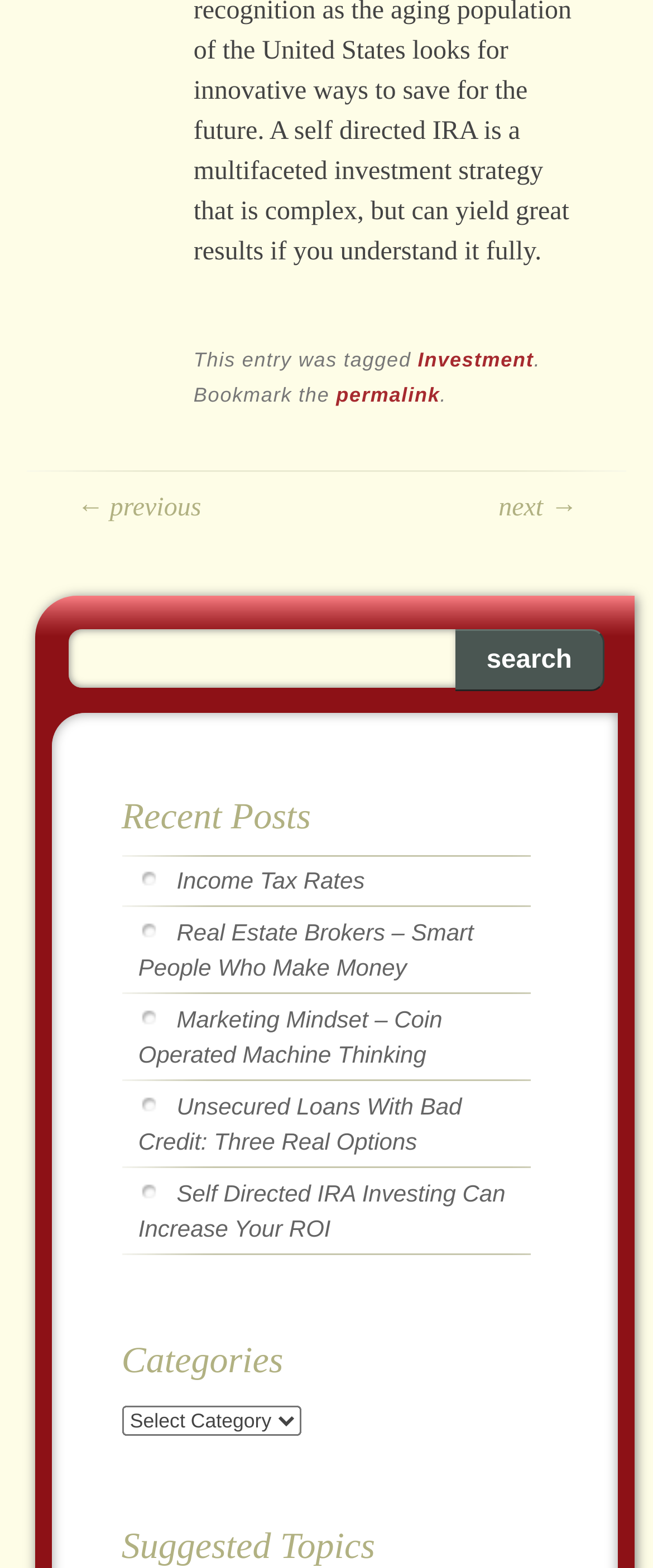Please determine the bounding box coordinates of the element's region to click for the following instruction: "Click the Play button".

None